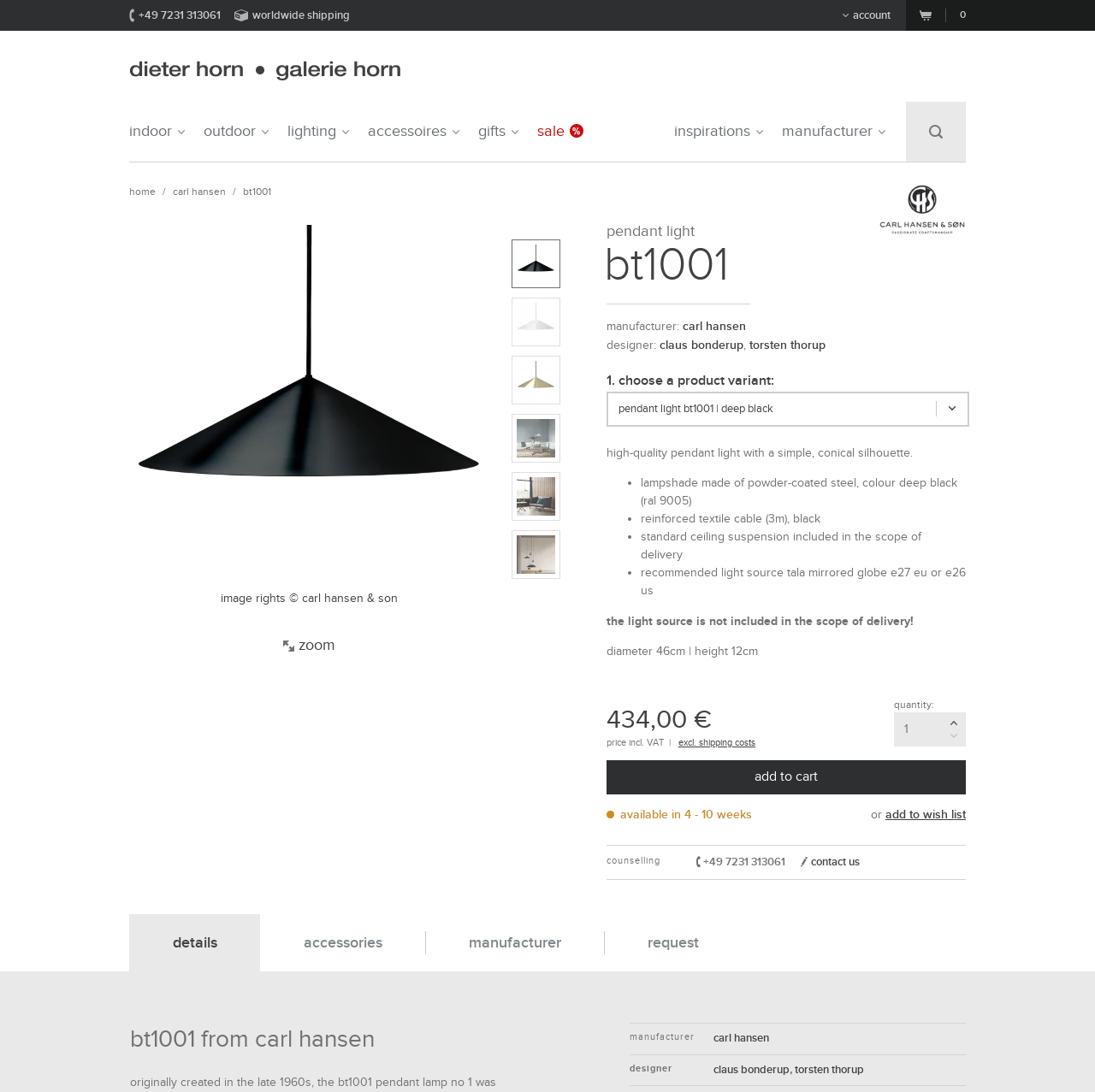Please locate the bounding box coordinates for the element that should be clicked to achieve the following instruction: "select the 'indoor' option". Ensure the coordinates are given as four float numbers between 0 and 1, i.e., [left, top, right, bottom].

[0.118, 0.112, 0.157, 0.128]